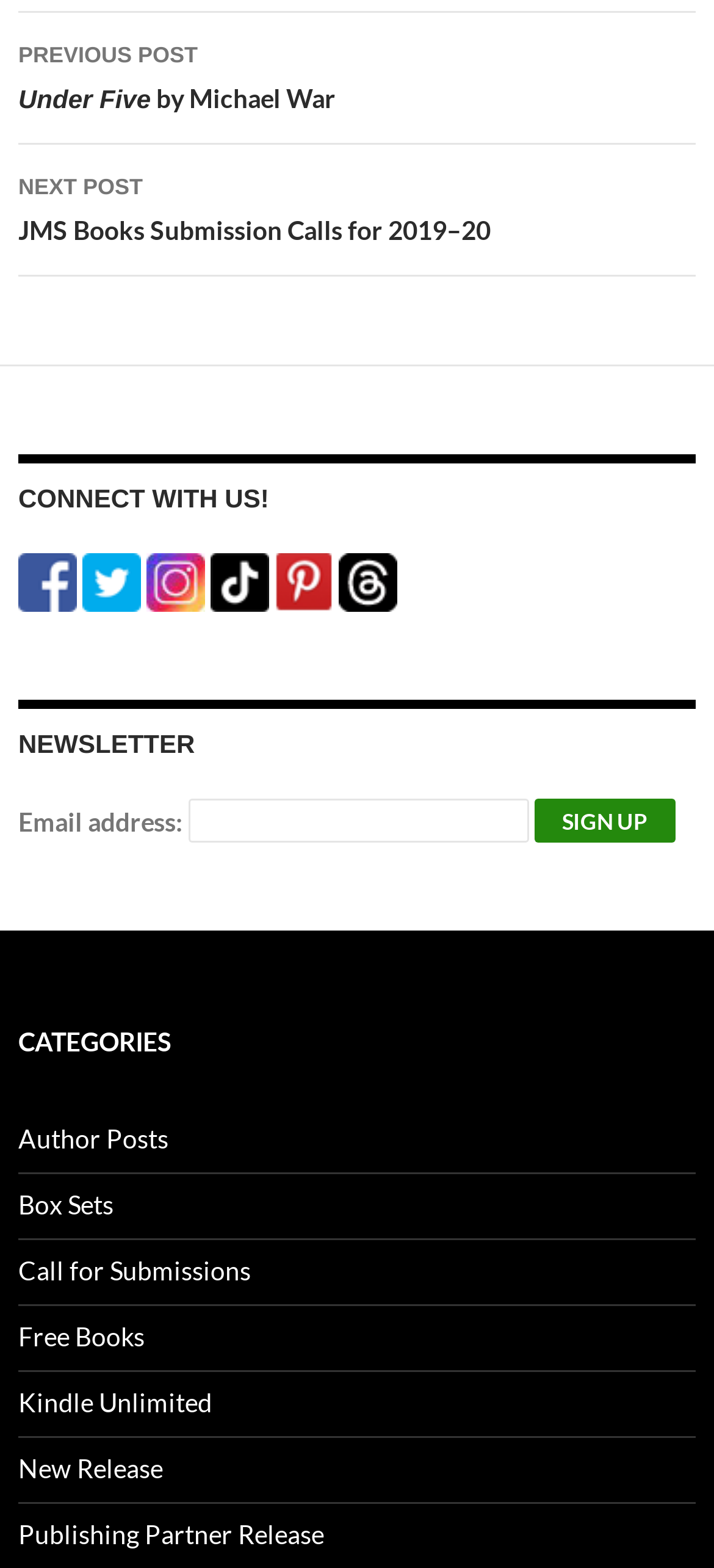Determine the bounding box coordinates for the area that needs to be clicked to fulfill this task: "Follow us on Facebook". The coordinates must be given as four float numbers between 0 and 1, i.e., [left, top, right, bottom].

[0.026, 0.359, 0.108, 0.379]